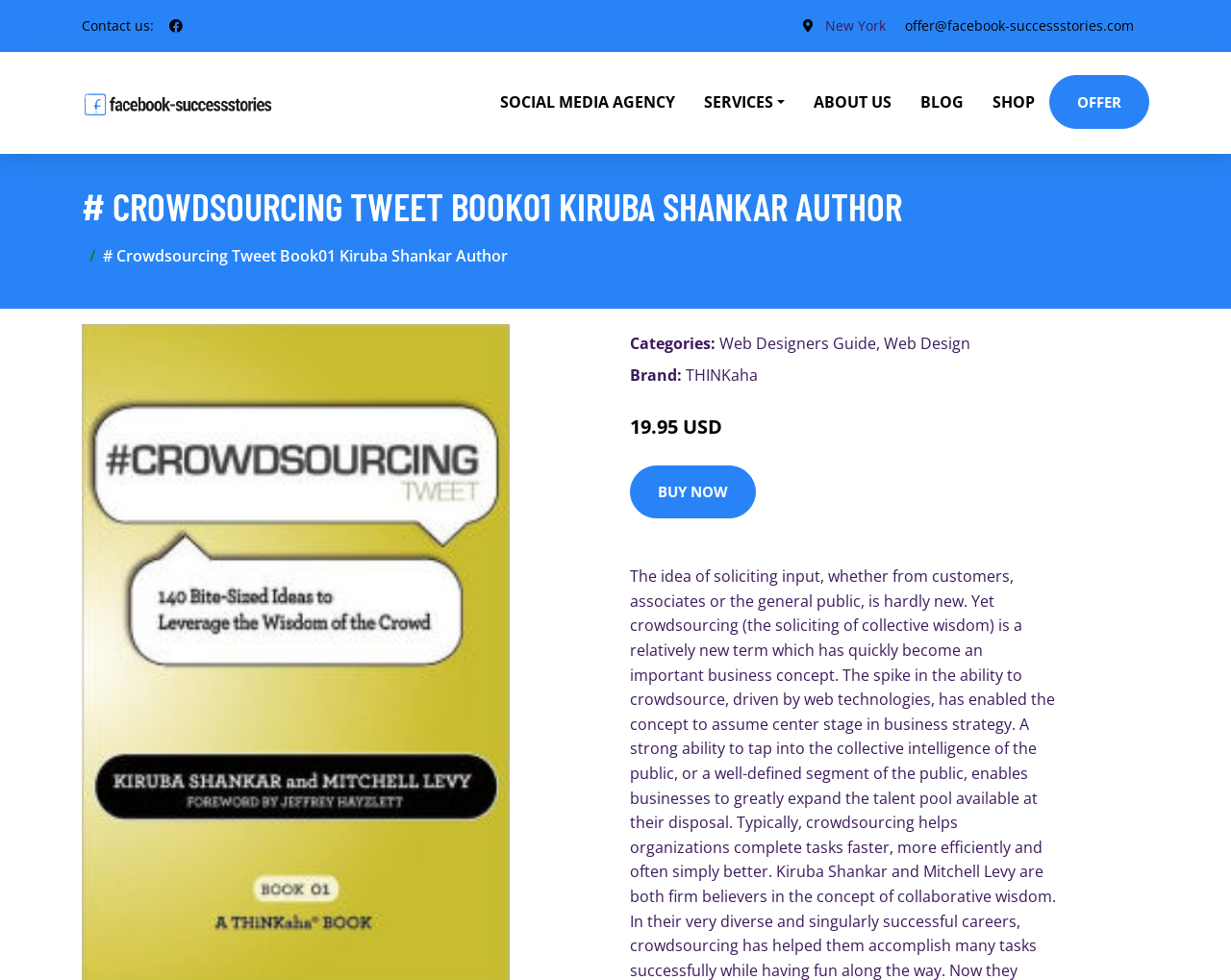Please determine the bounding box coordinates of the element to click in order to execute the following instruction: "Read the blog". The coordinates should be four float numbers between 0 and 1, specified as [left, top, right, bottom].

[0.736, 0.053, 0.795, 0.157]